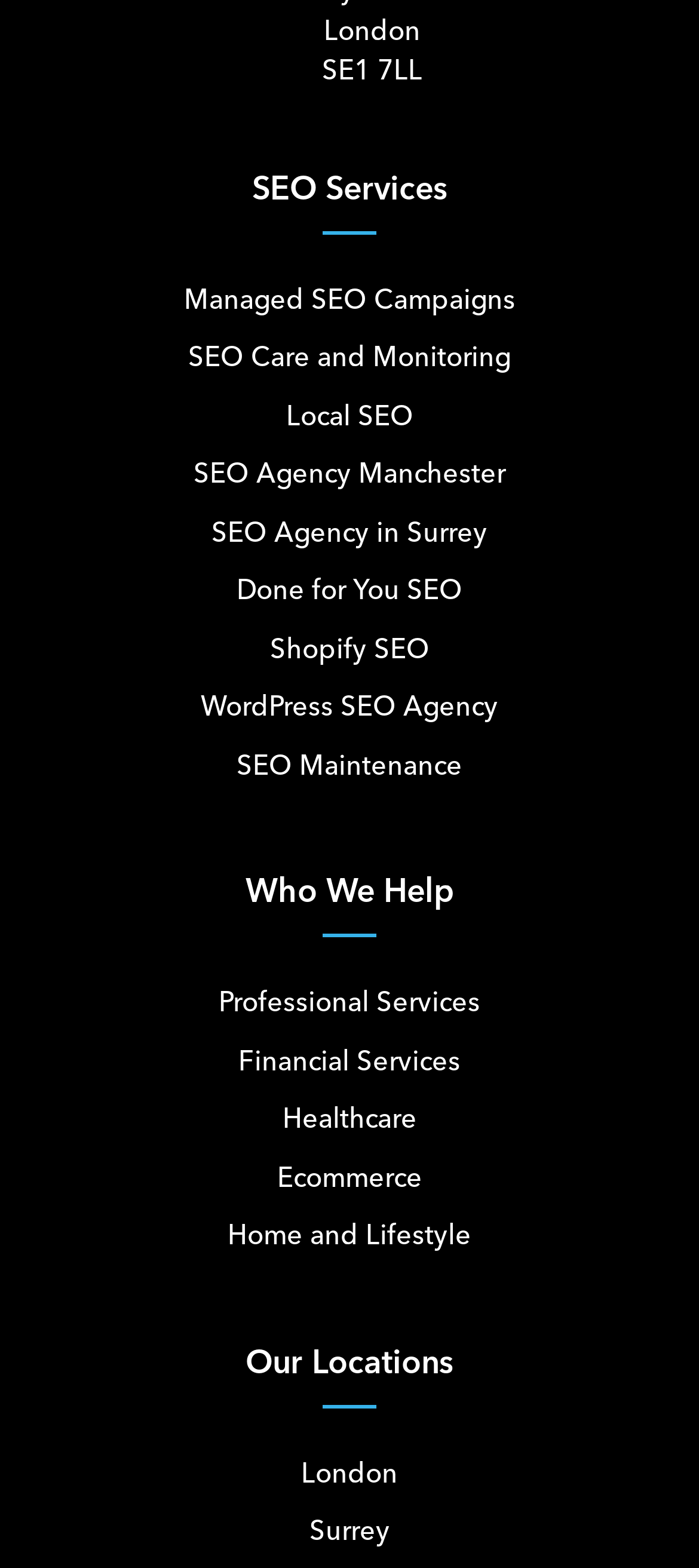Show the bounding box coordinates of the element that should be clicked to complete the task: "Explore Professional Services".

[0.313, 0.628, 0.687, 0.65]